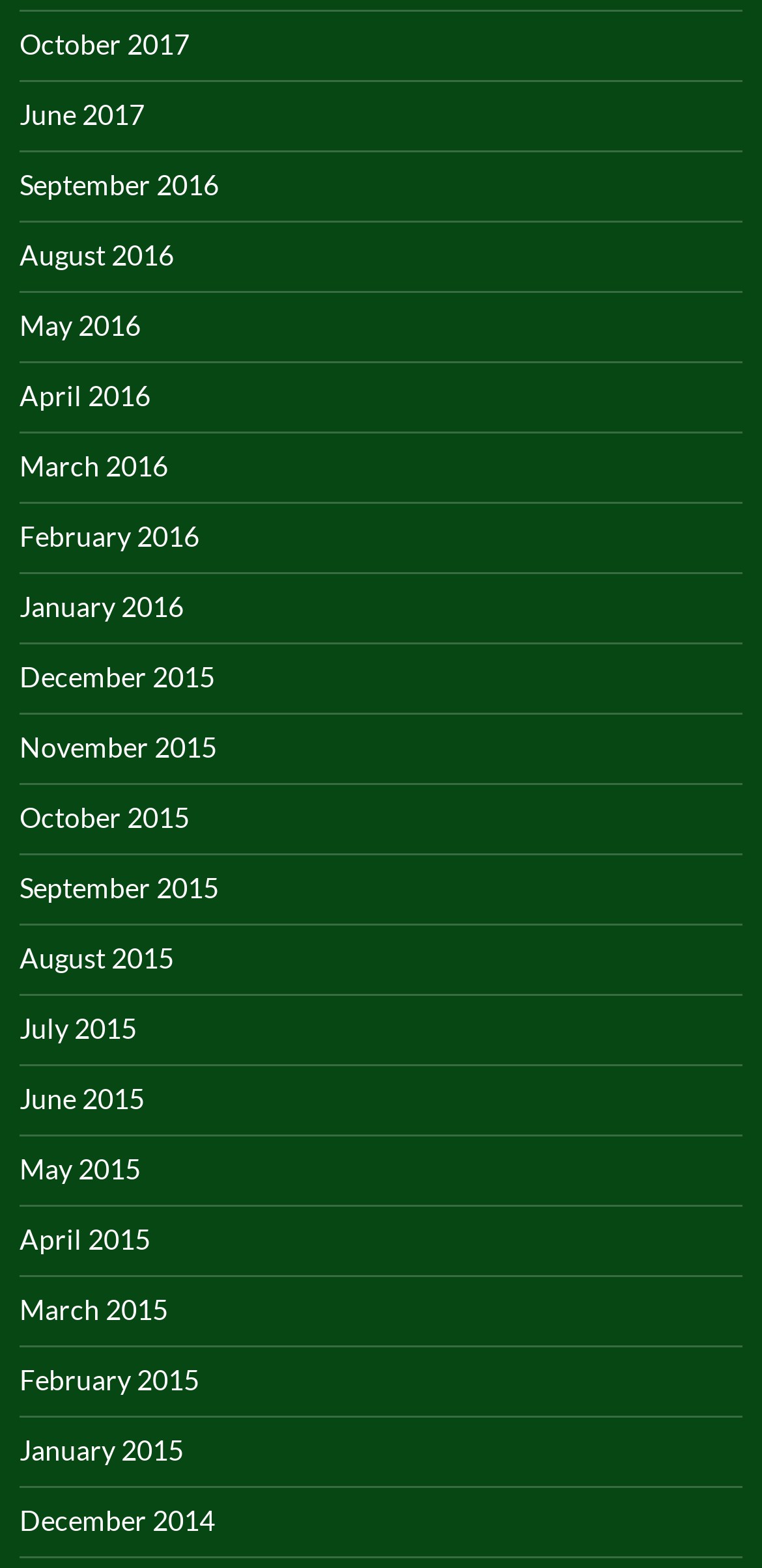What is the most recent month listed?
Answer with a single word or short phrase according to what you see in the image.

October 2017